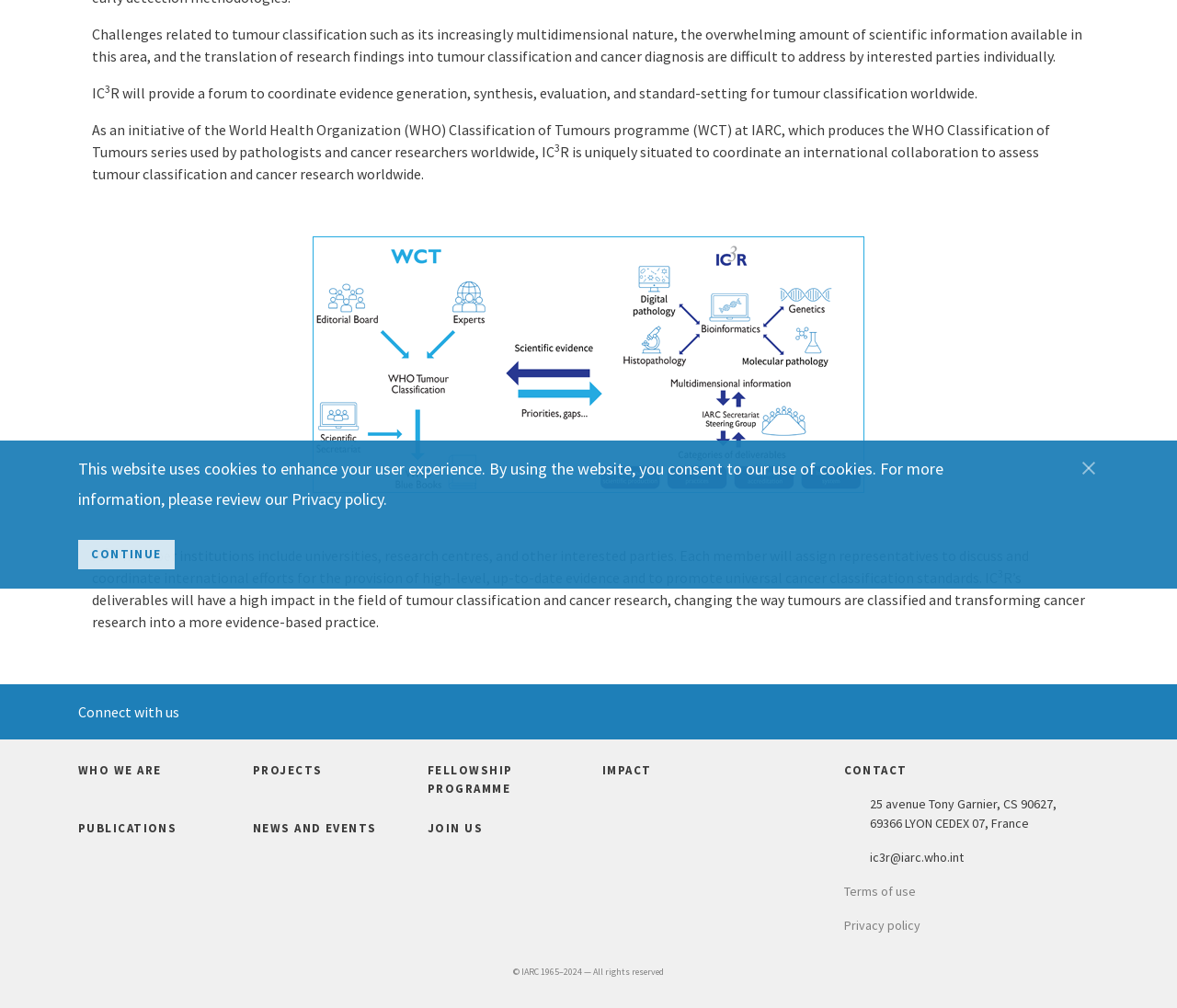Using the webpage screenshot, find the UI element described by projects. Provide the bounding box coordinates in the format (top-left x, top-left y, bottom-right x, bottom-right y), ensuring all values are floating point numbers between 0 and 1.

[0.215, 0.745, 0.34, 0.763]